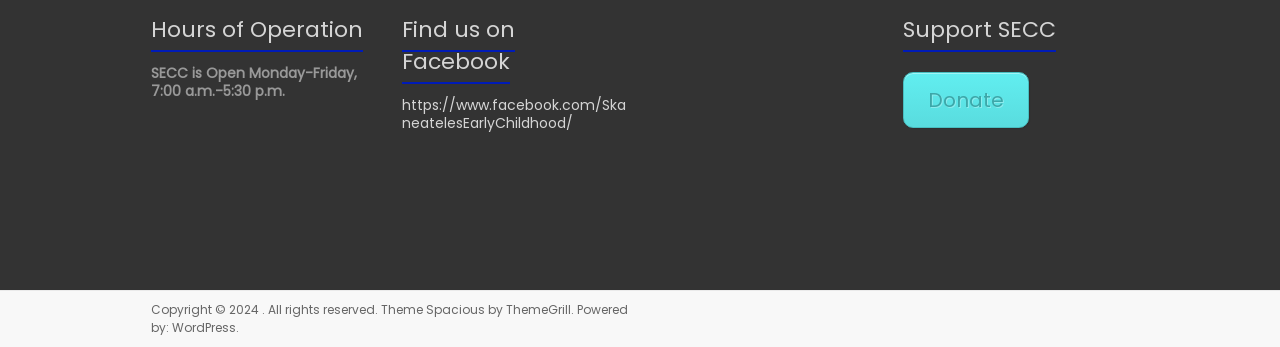Given the element description "WordPress" in the screenshot, predict the bounding box coordinates of that UI element.

[0.134, 0.92, 0.184, 0.969]